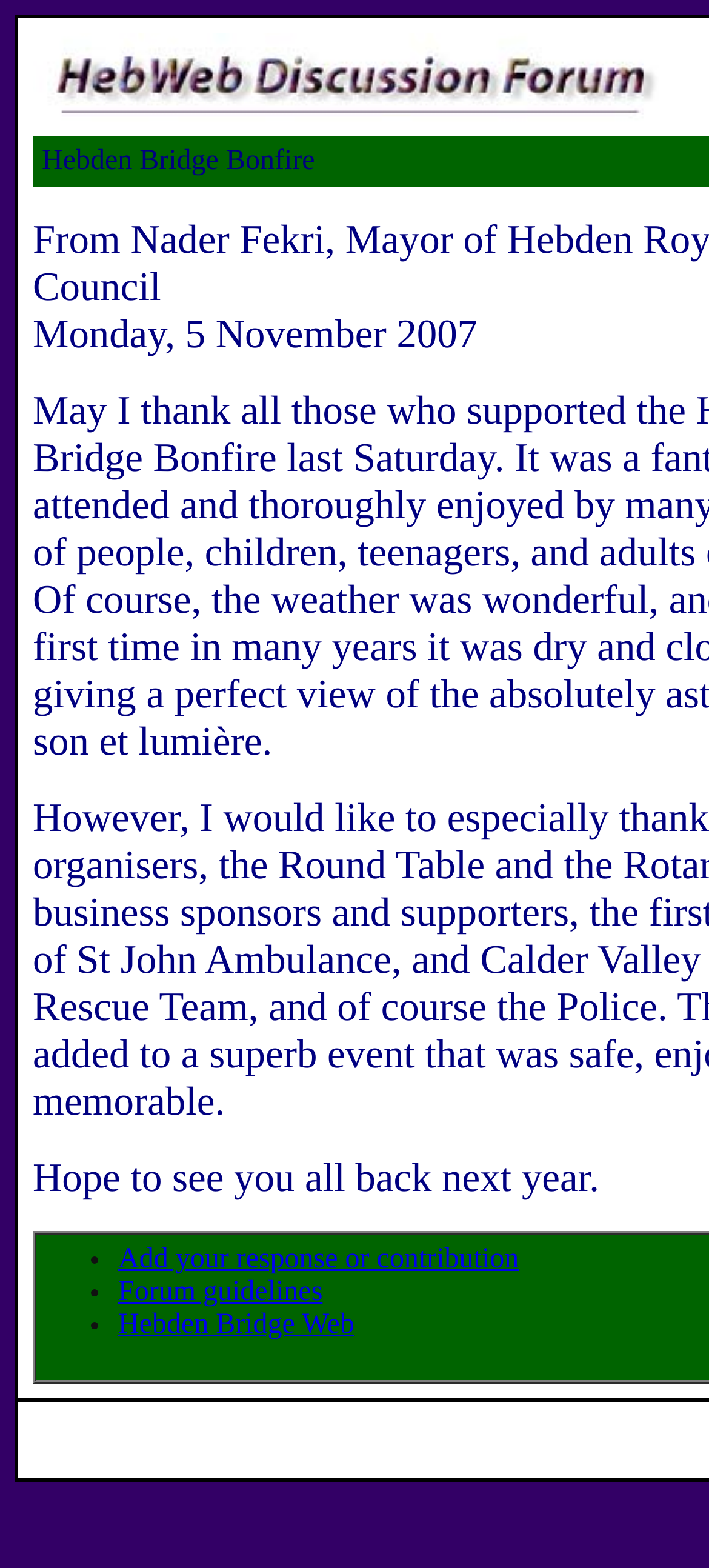Give a concise answer using only one word or phrase for this question:
What is the tone of the text 'Hope to see you all back next year.'?

Inviting